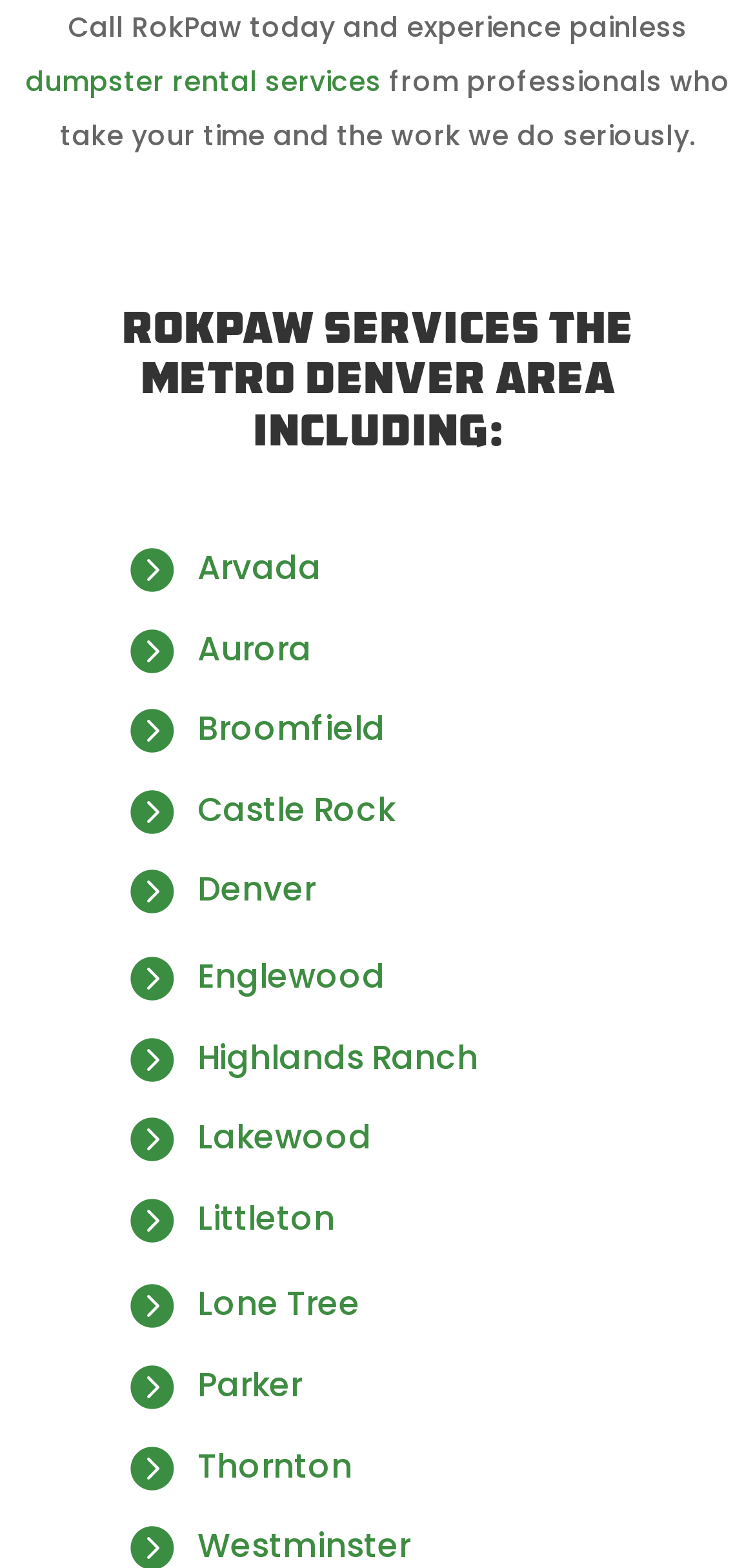Identify the bounding box for the described UI element. Provide the coordinates in (top-left x, top-left y, bottom-right x, bottom-right y) format with values ranging from 0 to 1: Thornton

[0.262, 0.92, 0.467, 0.949]